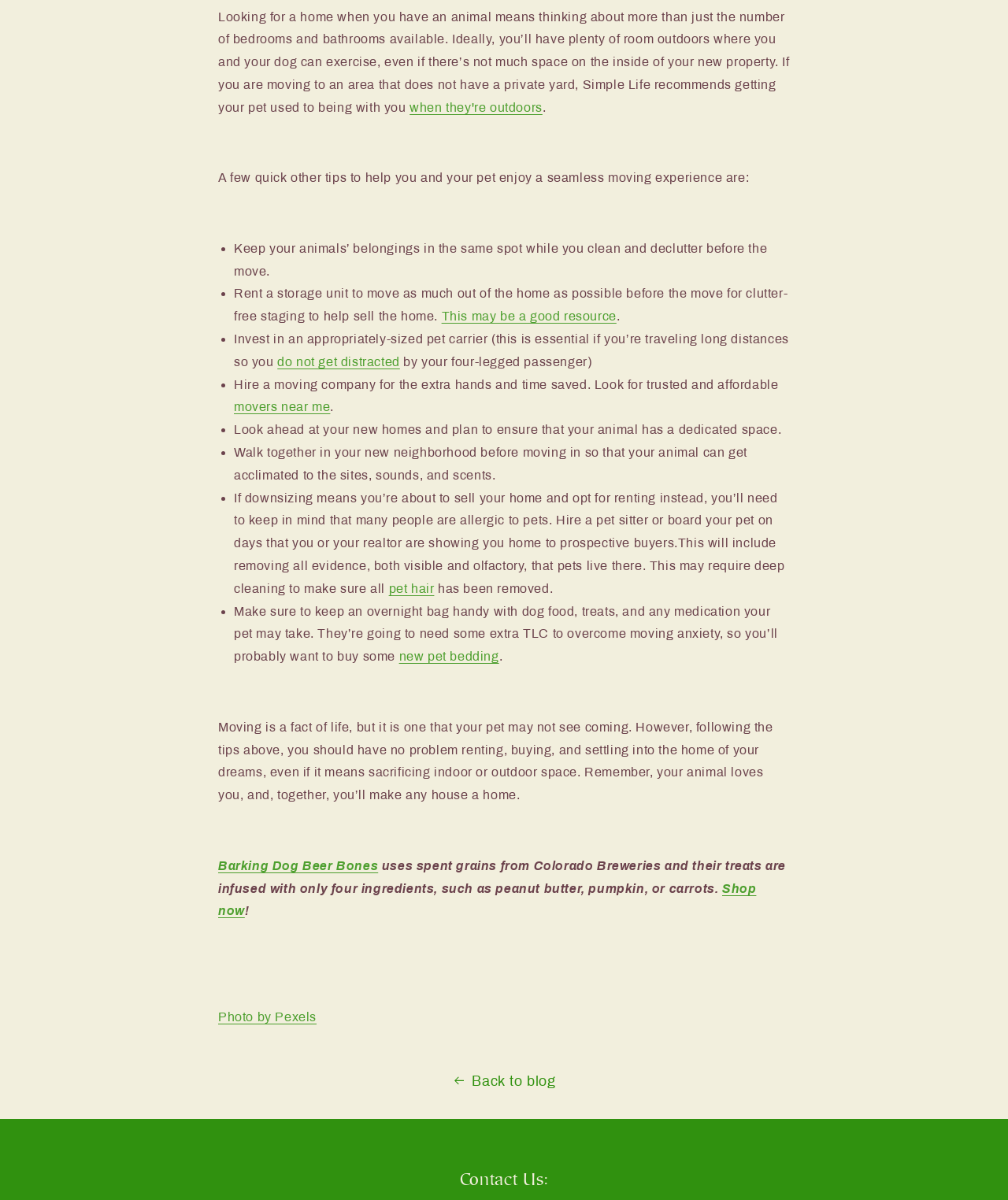Reply to the question with a brief word or phrase: What is recommended for pet owners who are downsizing to a rental property?

Hire a pet sitter or board pet